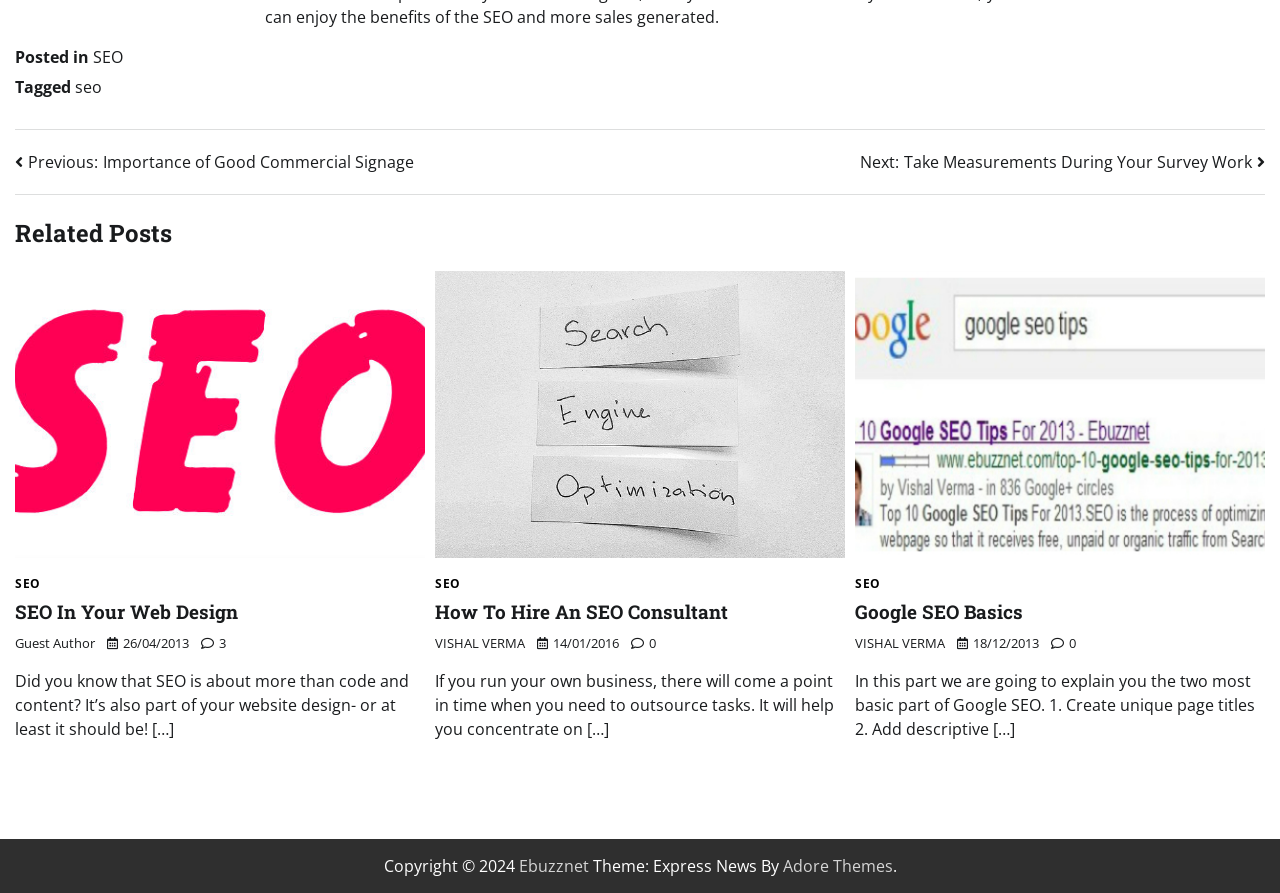What is the theme of the website?
Refer to the screenshot and respond with a concise word or phrase.

Express News